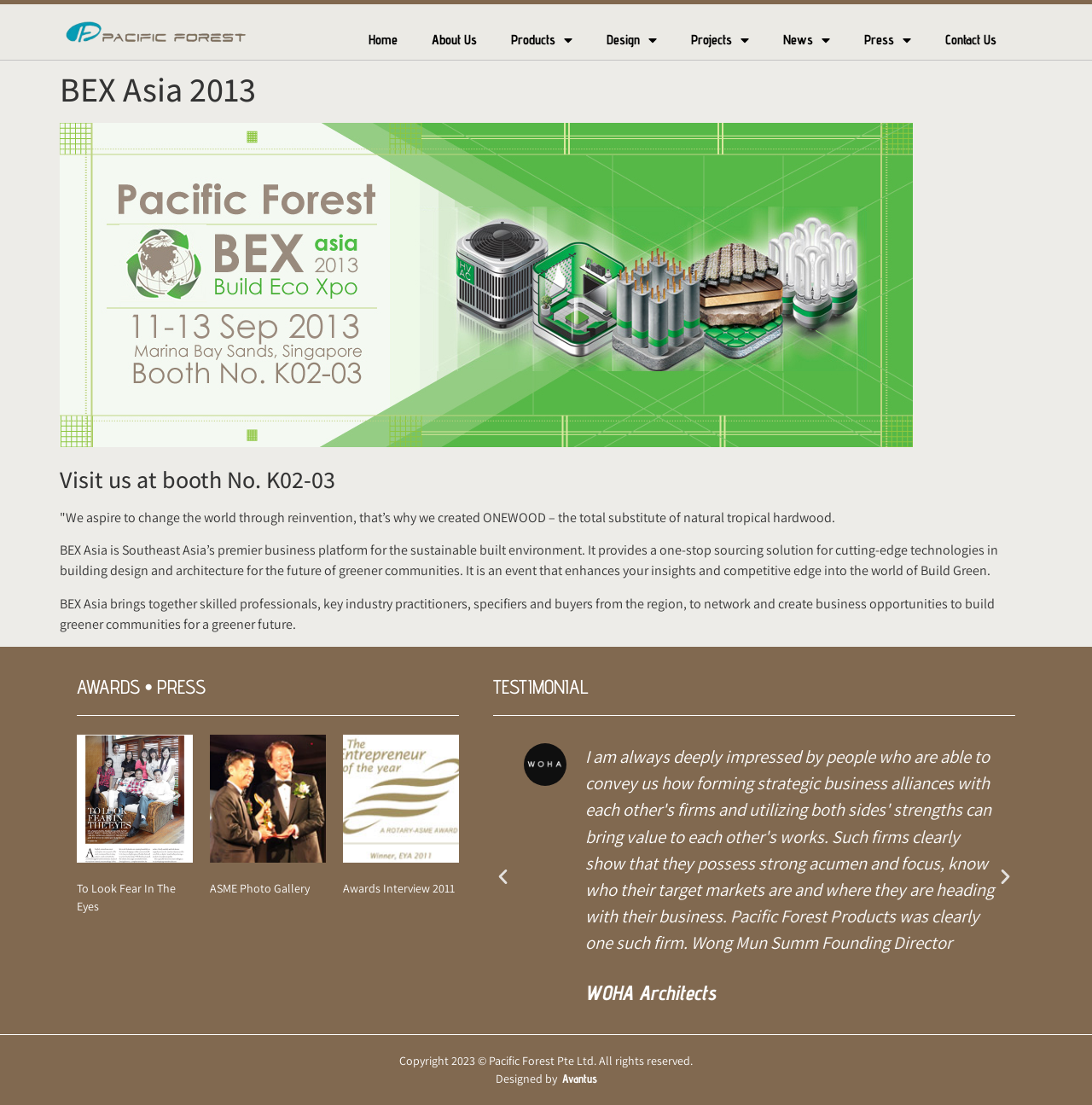Identify the bounding box for the described UI element: "About Us".

[0.38, 0.019, 0.452, 0.054]